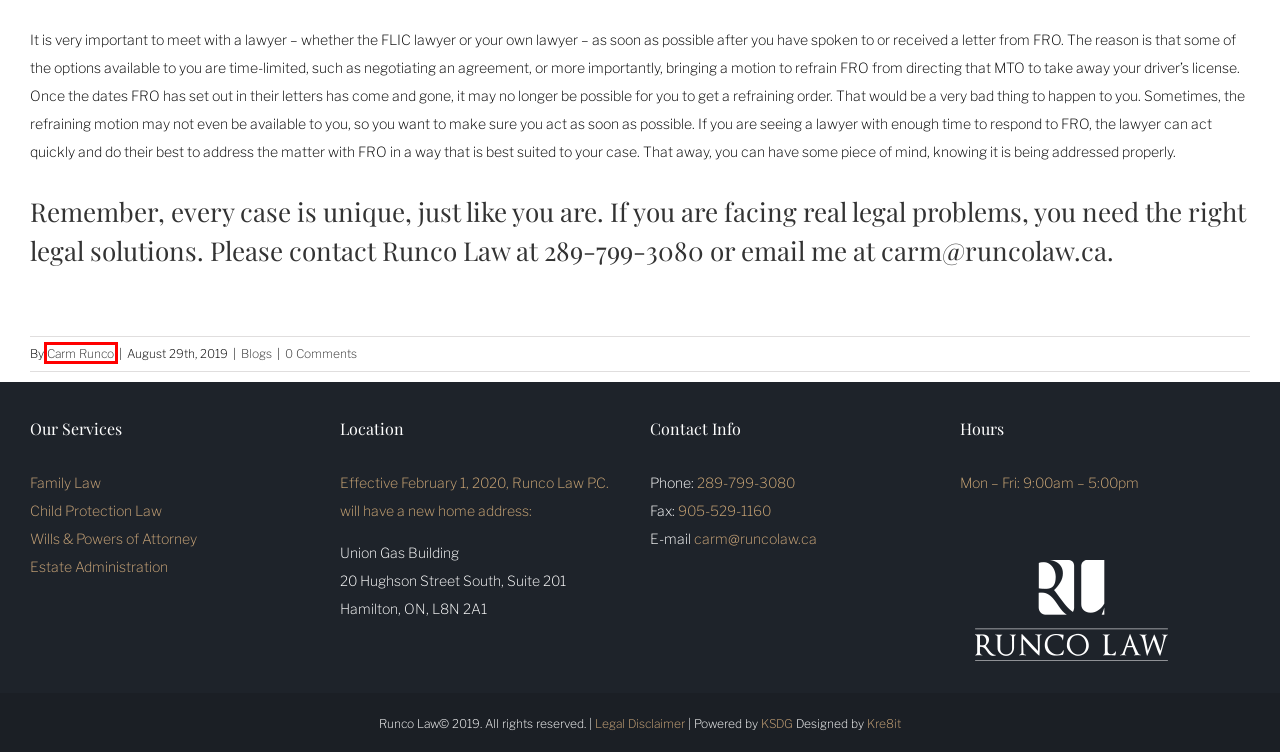Observe the provided screenshot of a webpage with a red bounding box around a specific UI element. Choose the webpage description that best fits the new webpage after you click on the highlighted element. These are your options:
A. Practices – Runco Law
B. Blogs – Runco Law
C. About Carm – Runco Law
D. Legal Disclaimer – Runco Law
E. Kre8it – Design Studio
F. Runco Law
G. Carm Runco – Runco Law
H. Carm’s Corner (Blogs) – Runco Law

G